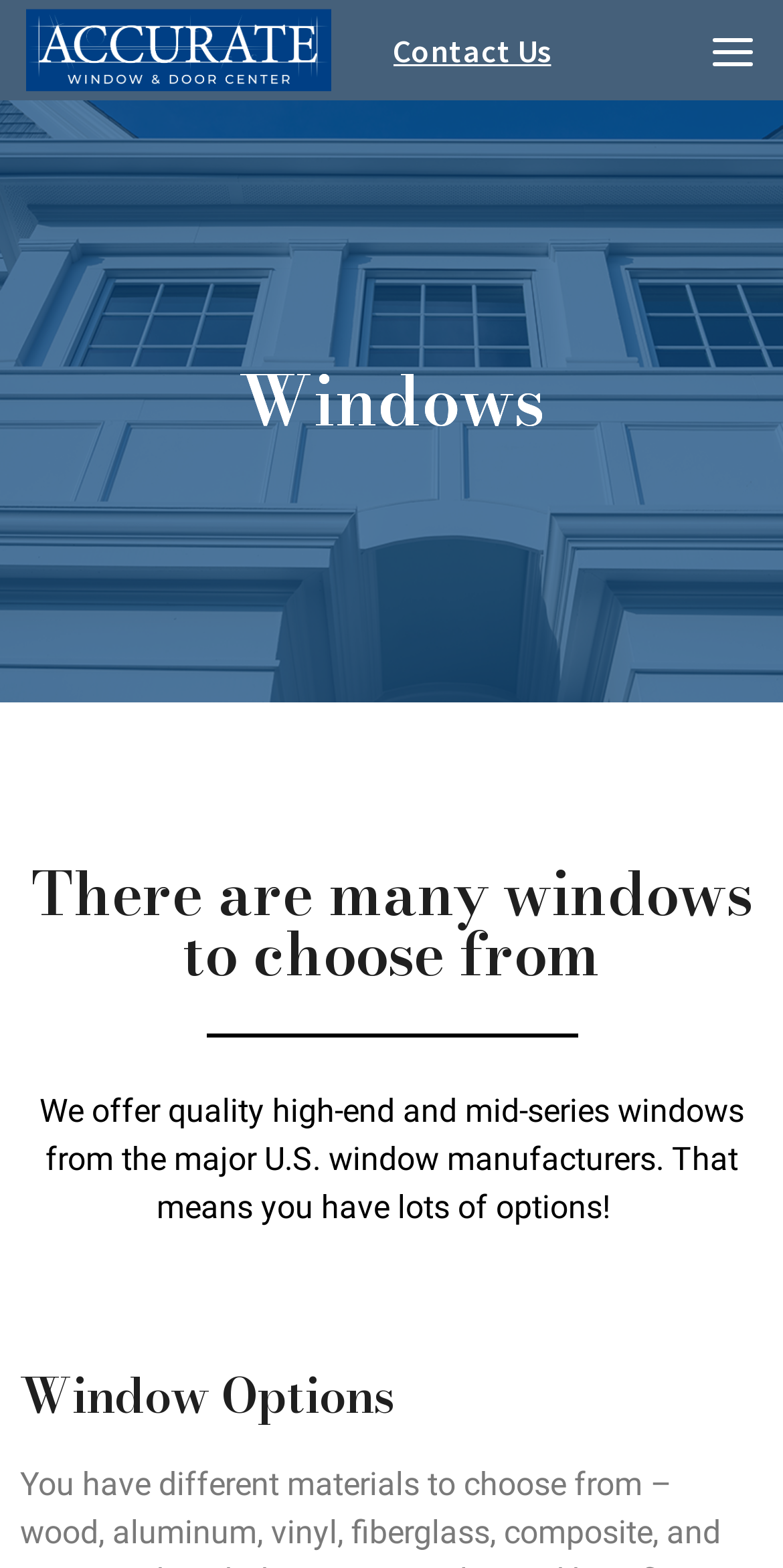Please provide a detailed answer to the question below by examining the image:
What type of products are offered on this website?

Based on the webpage content, specifically the heading 'Windows' and the text 'We offer quality high-end and mid-series windows from the major U.S. window manufacturers.', it can be inferred that the website offers windows as products.